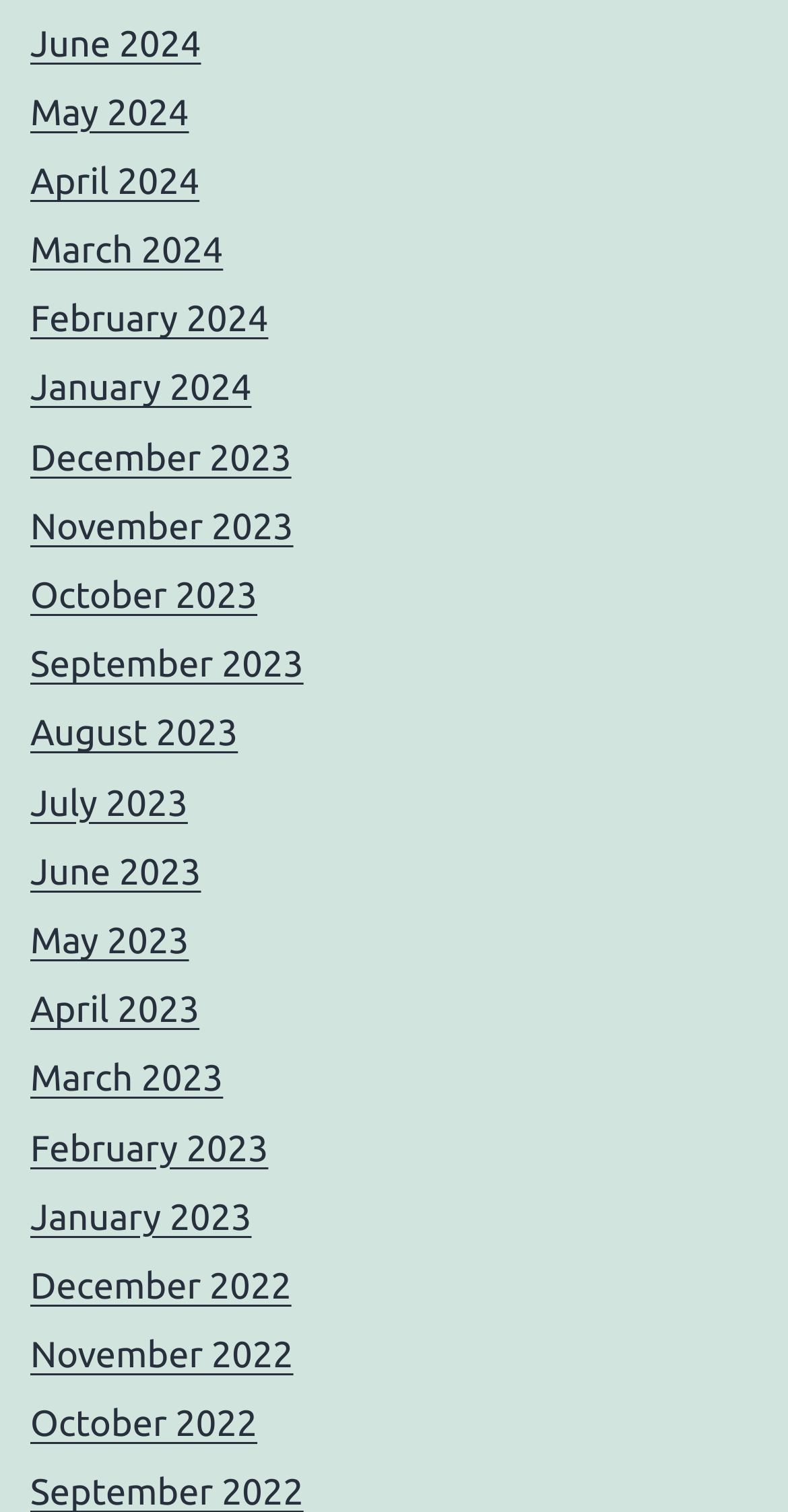What is the vertical position of the link 'June 2023'?
From the image, respond using a single word or phrase.

Above the middle